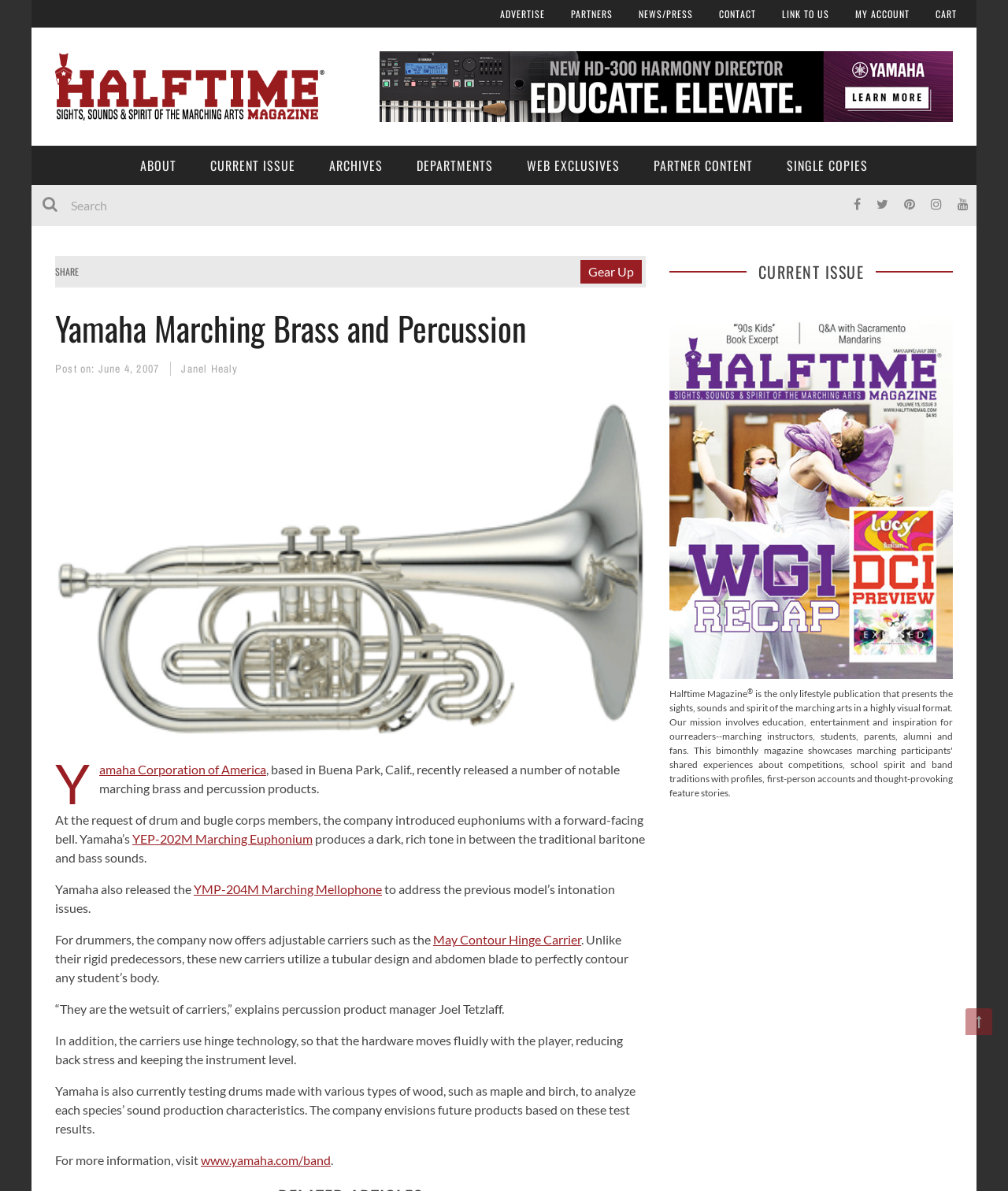Given the element description: "Janel Healy", predict the bounding box coordinates of this UI element. The coordinates must be four float numbers between 0 and 1, given as [left, top, right, bottom].

[0.18, 0.304, 0.236, 0.315]